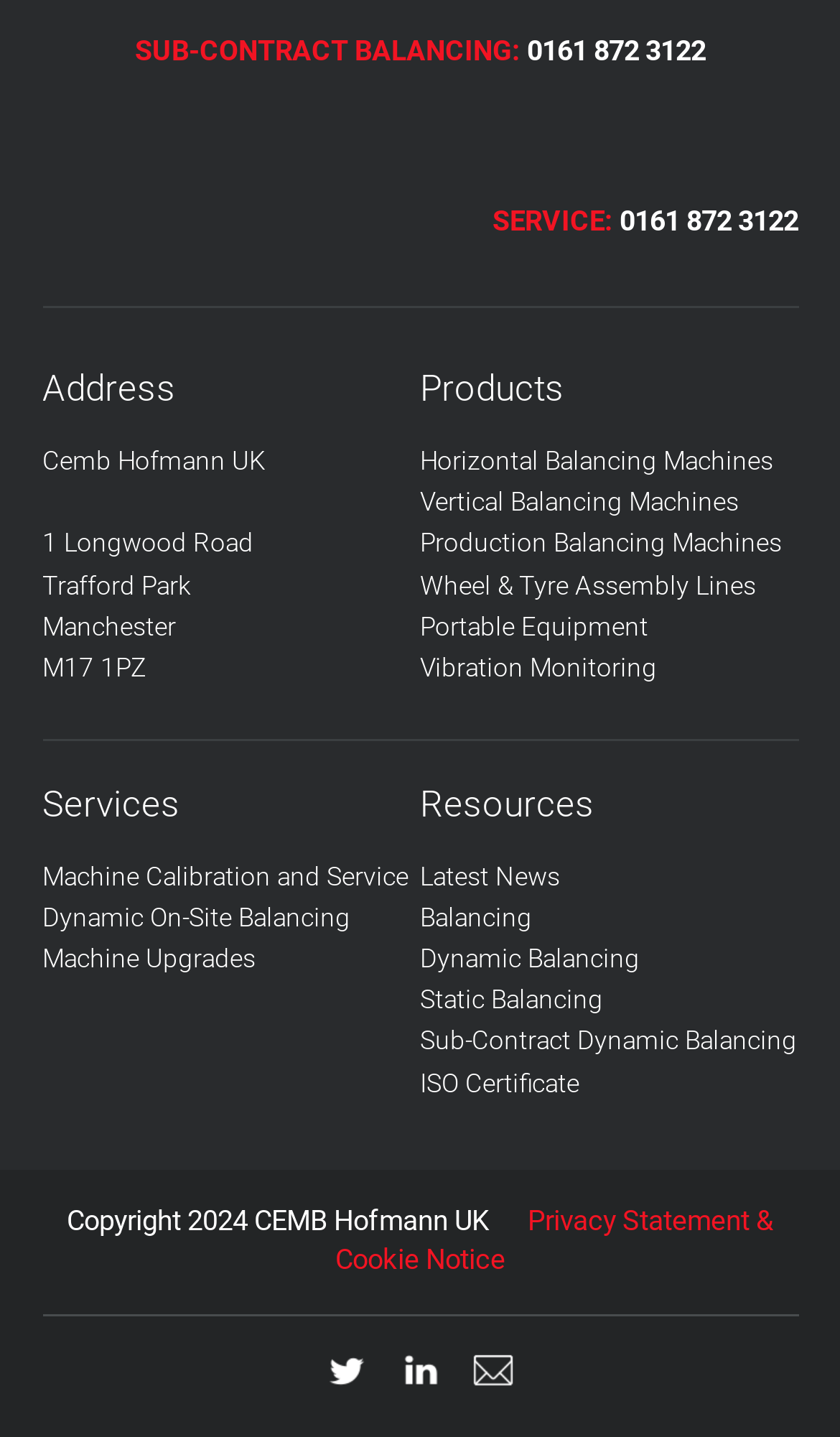What is the postcode of the company?
Answer the question in a detailed and comprehensive manner.

The postcode of the company can be found in the address section of the webpage, where it is written as 'M17 1PZ'.